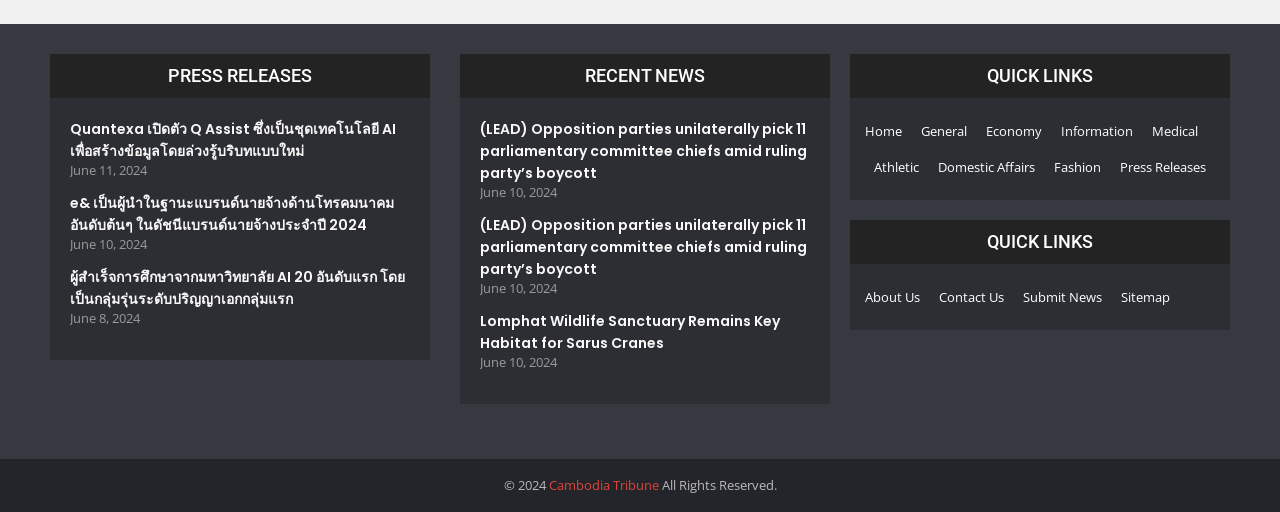Please identify the bounding box coordinates of the element's region that should be clicked to execute the following instruction: "Browse the 'QUICK LINKS' section". The bounding box coordinates must be four float numbers between 0 and 1, i.e., [left, top, right, bottom].

[0.672, 0.125, 0.953, 0.172]